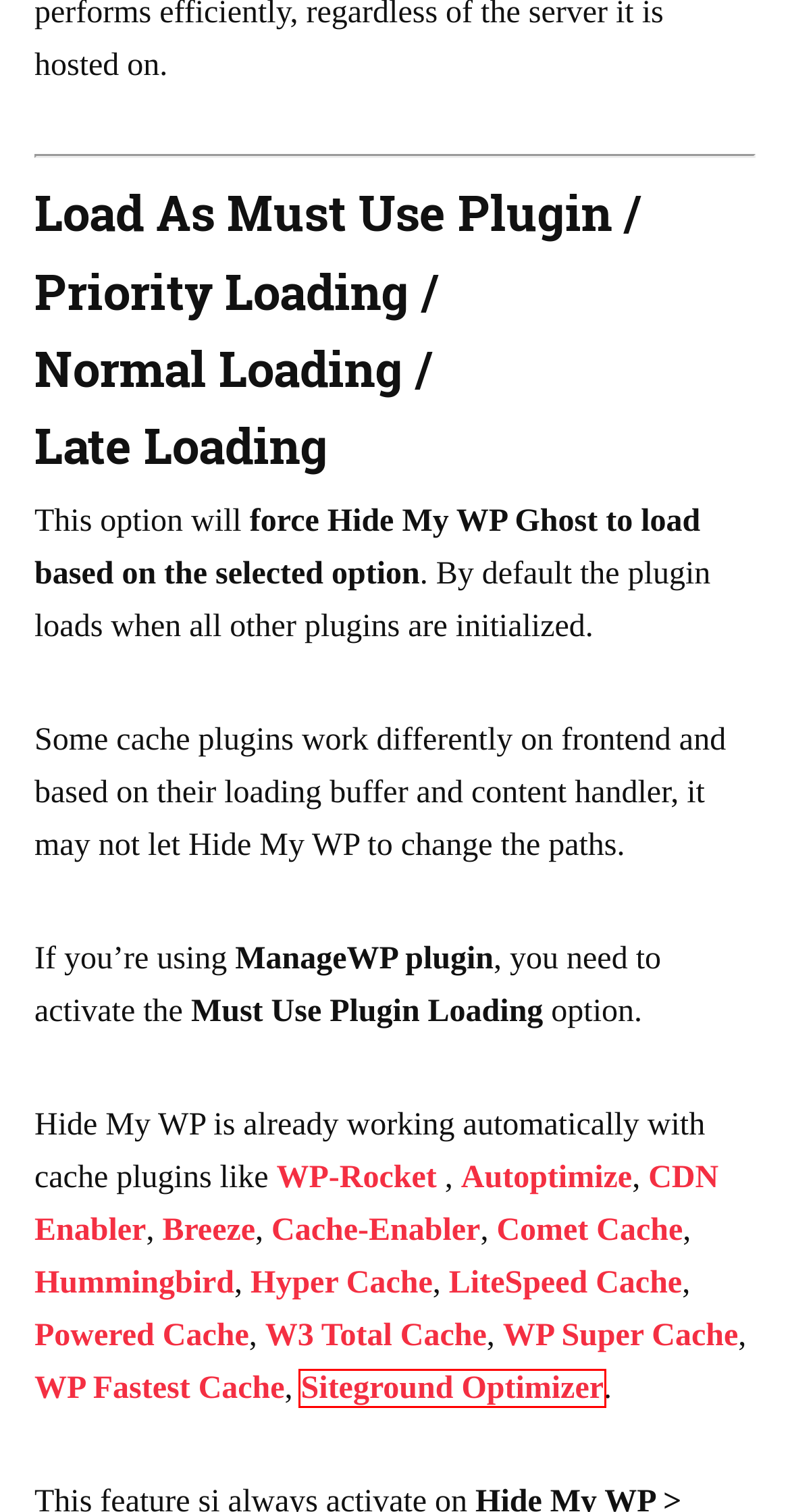Given a webpage screenshot with a UI element marked by a red bounding box, choose the description that best corresponds to the new webpage that will appear after clicking the element. The candidates are:
A. Use Autoptimize with Hide My WP Ghost - Hide My WP Ghost
B. Hide My WP Ghost Compatibility Plugins List - Hide My WP Ghost
C. Does Hide My WP Ghost work for SiteGround hosted websites?
D. Breeze Cache Plugin and Hide My WP Ghost - Hide My WP Ghost
E. Firewall & Geo Security
F. Events Log Report
G. Hummingbird Cache and Hide My WP Plugin - Hide My WP Ghost
H. Hide My WP Ghost and CDN Enabler - Hide My WP Ghost

C